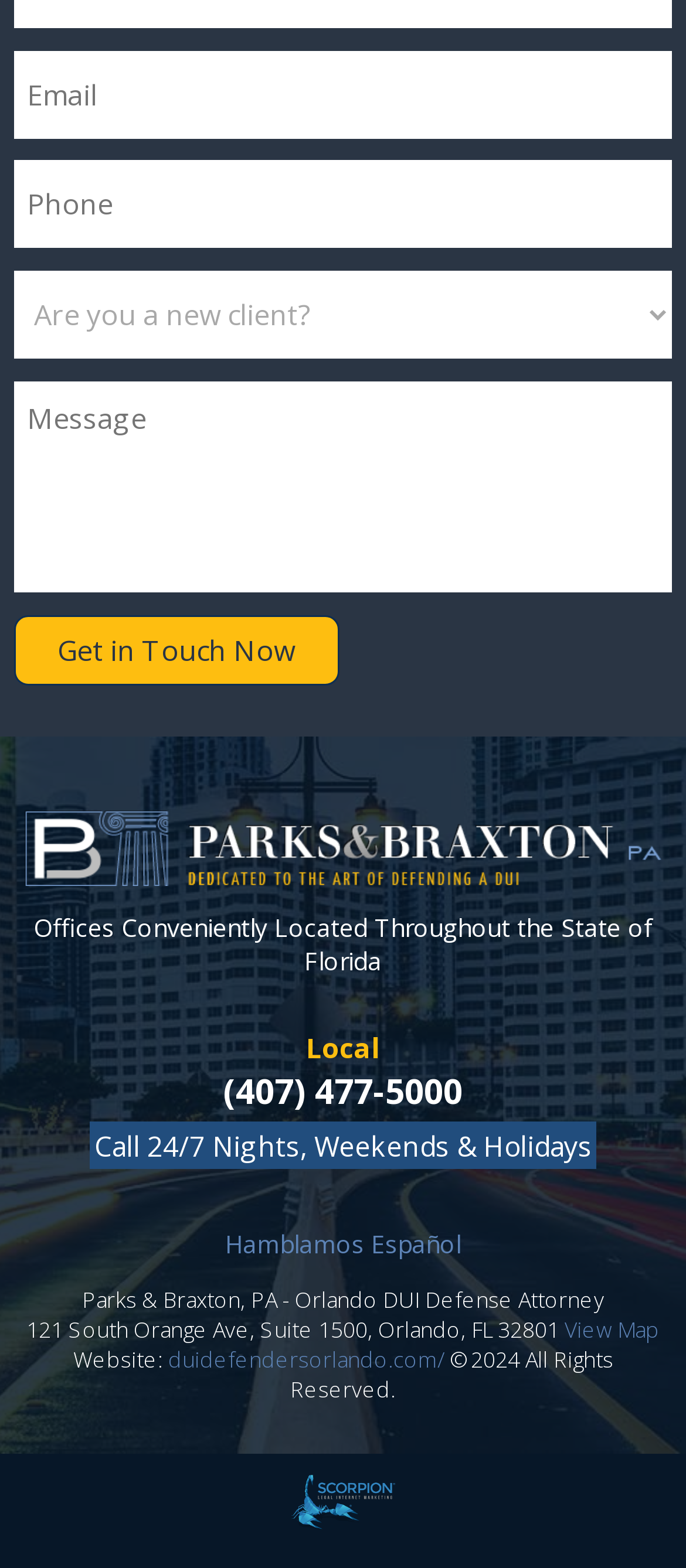Observe the image and answer the following question in detail: What is the name of the law firm?

I found the name of the law firm by looking at the image and text 'Parks & Braxton, PA' located at the top of the page.